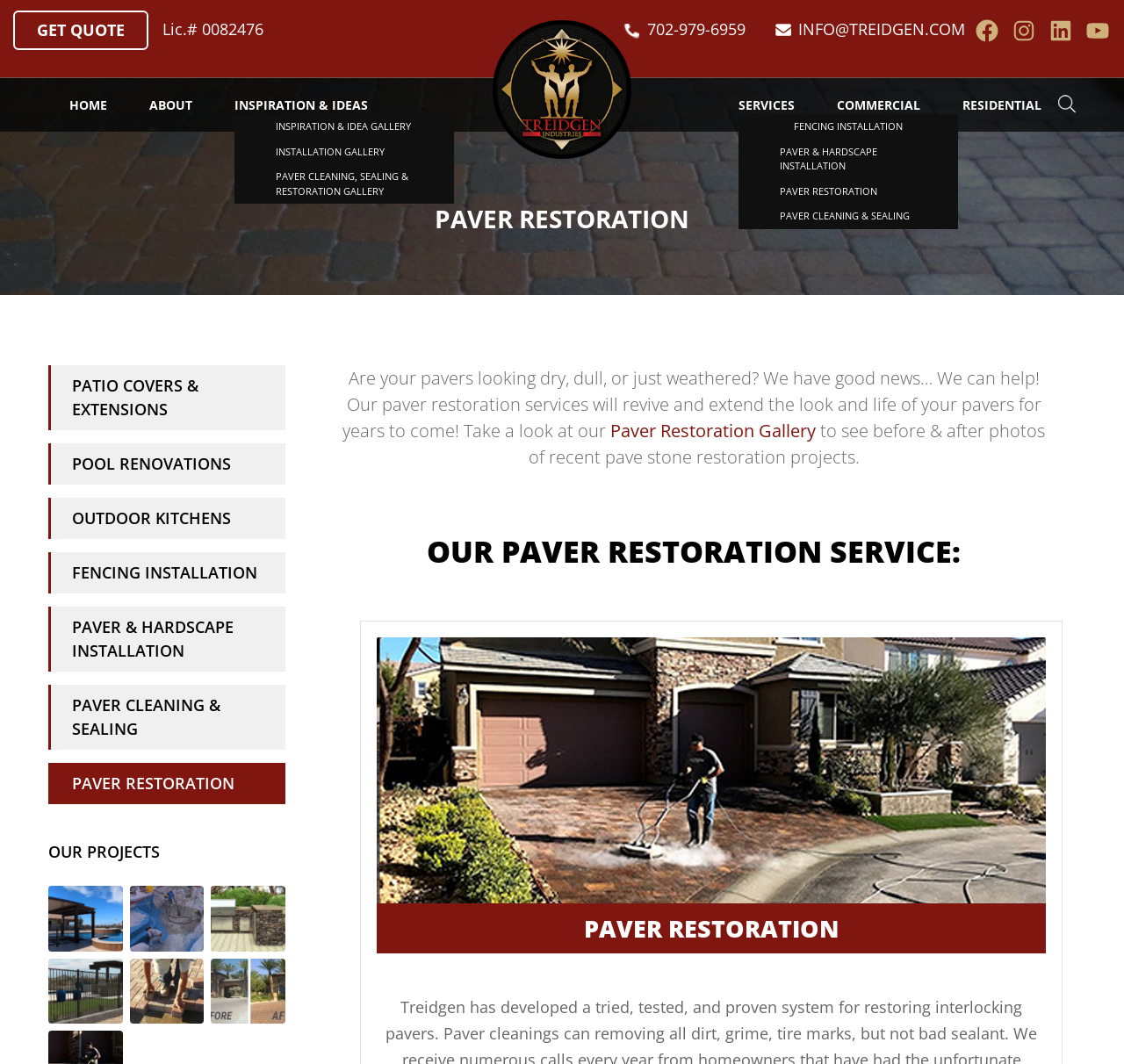Elaborate on the information and visuals displayed on the webpage.

The webpage is about Paver Restoration services offered by Treidgen Industries. At the top left, there is a "GET QUOTE" link, followed by the company's license number "Lic.# 0082476". On the top right, there are social media links to Facebook, Instagram, LinkedIn, and YouTube, along with an email address "INFO@TREIDGEN.COM" and a phone number "702-979-6959".

Below the top section, there is a navigation menu with links to "HOME", "ABOUT", "INSPIRATION & IDEAS", "RESIDENTIAL", "COMMERCIAL", and "SERVICES". 

The main content of the page is divided into two sections. The left section has a heading "PAVER RESTORATION" and lists various services offered, including "PATIO COVERS & EXTENSIONS", "POOL RENOVATIONS", "OUTDOOR KITCHENS", "FENCING INSTALLATION", "PAVER & HARDSCAPE INSTALLATION", "PAVER CLEANING & SEALING", and "PAVER RESTORATION".

The right section has a heading "OUR PROJECTS" and displays a series of images, each with a link to a project. Below the images, there is a paragraph of text describing the paver restoration services, followed by a link to a "Paver Restoration Gallery" and a brief description of the gallery.

At the bottom of the page, there is a large image that spans the entire width of the page, and a heading "OUR PAVER RESTORATION SERVICE:" above it.